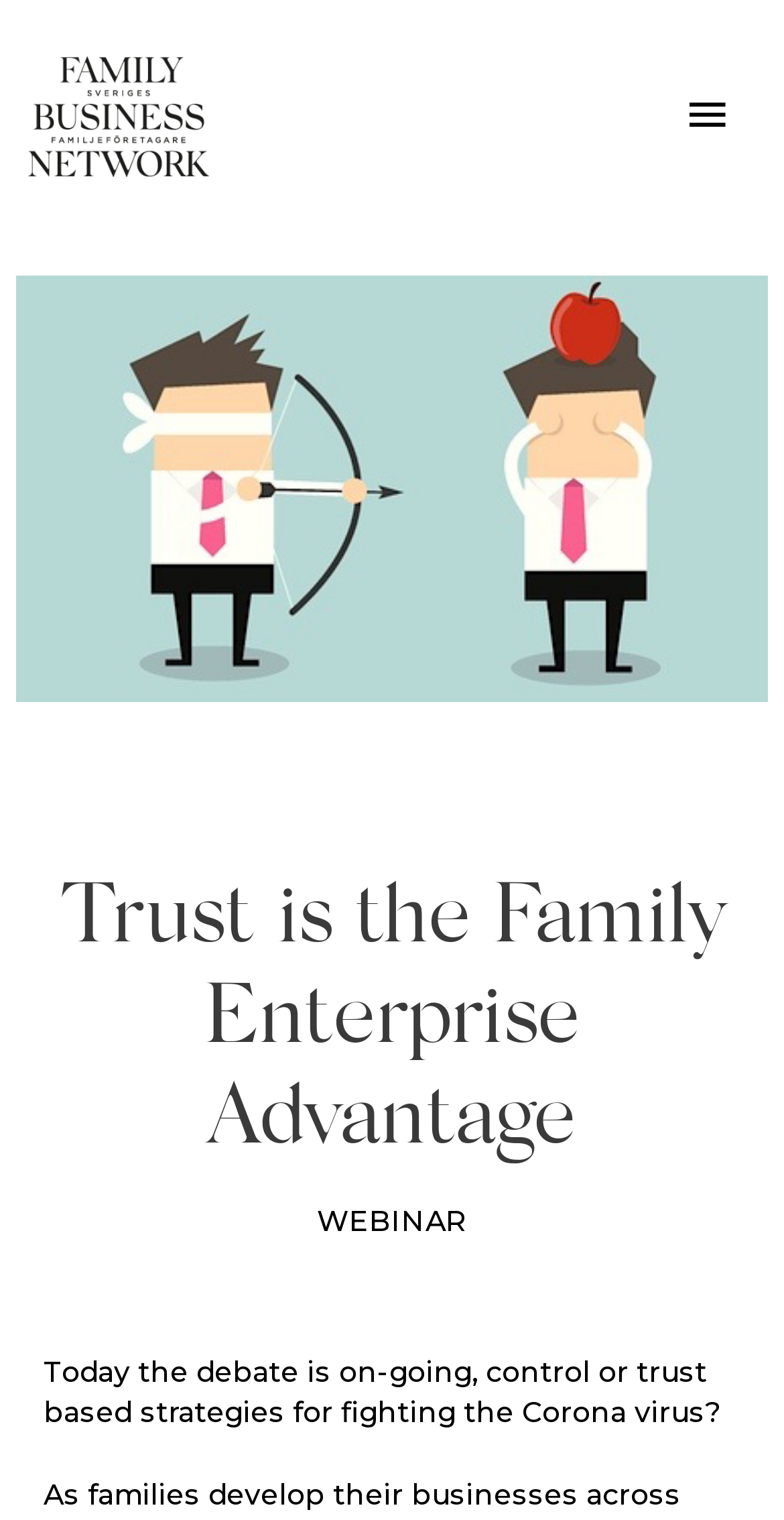Can you find the bounding box coordinates for the UI element given this description: "Privacy Statement"? Provide the coordinates as four float numbers between 0 and 1: [left, top, right, bottom].

None